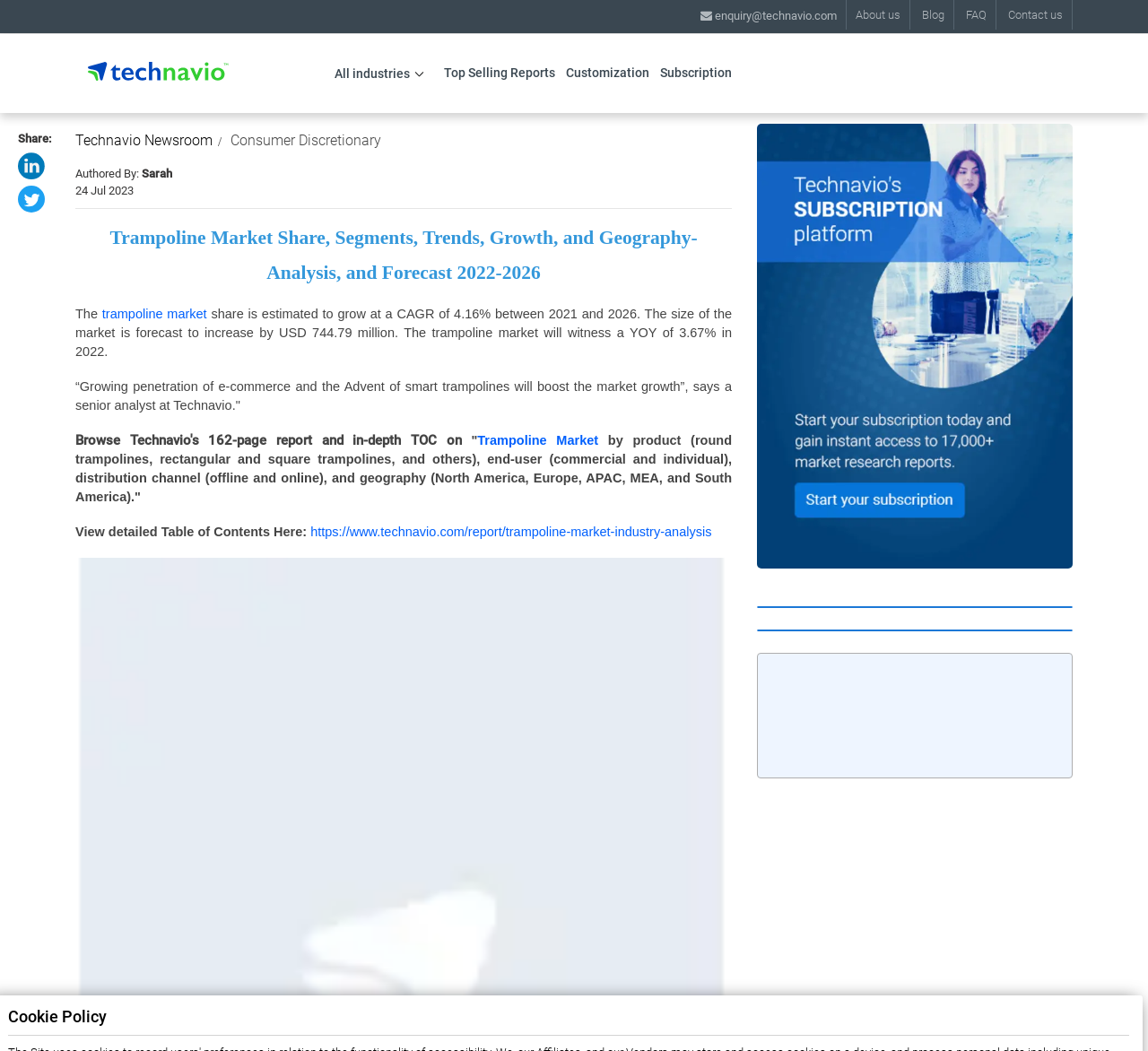Provide the bounding box coordinates of the area you need to click to execute the following instruction: "Explore Top Selling Reports".

[0.386, 0.062, 0.483, 0.076]